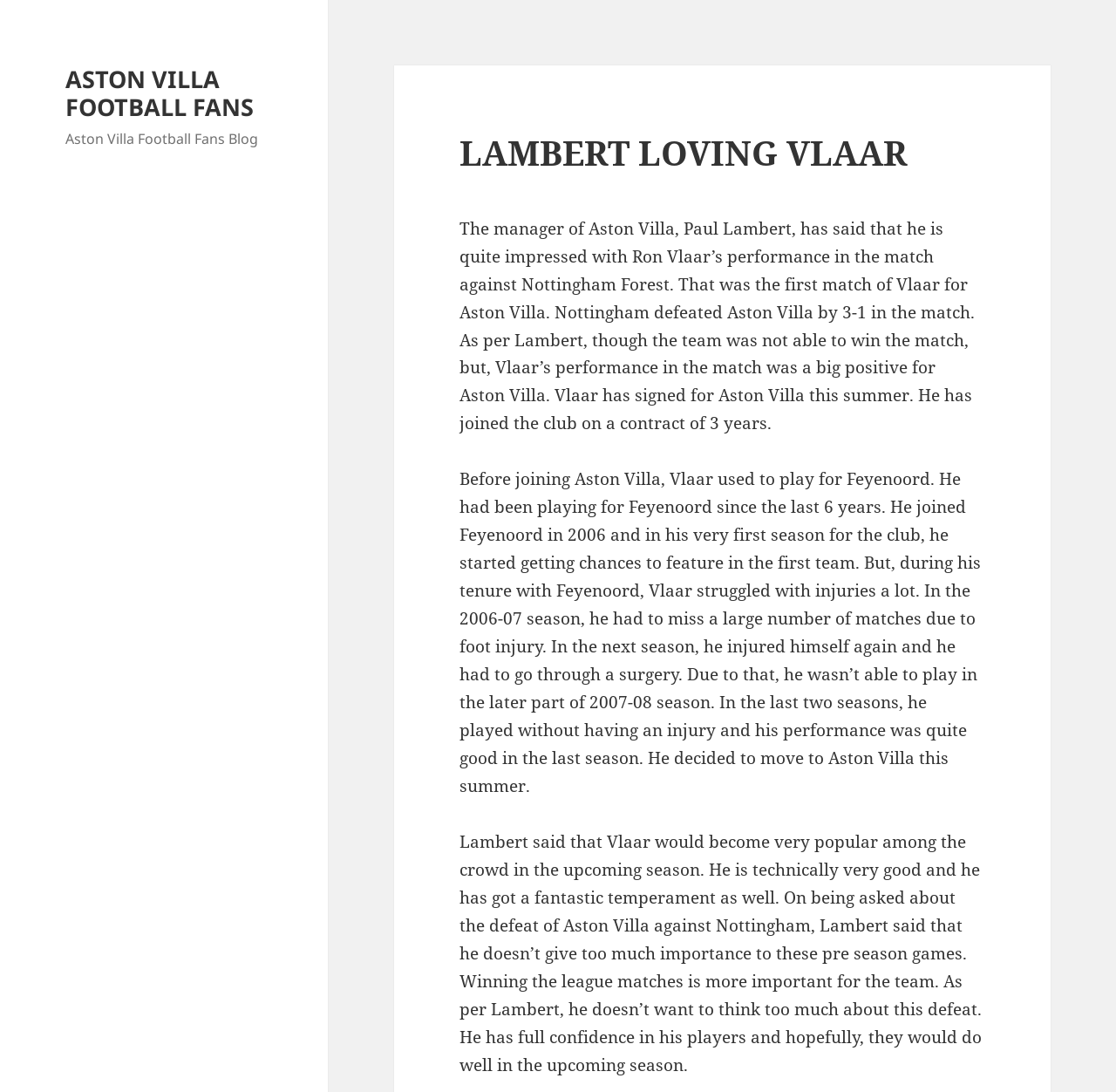Elaborate on the different components and information displayed on the webpage.

The webpage is about Aston Villa Football Fans, with a focus on the team's manager Paul Lambert's praise for Ron Vlaar's performance. At the top-left corner, there is a link to "ASTON VILLA FOOTBALL FANS" and a static text "Aston Villa Football Fans Blog" next to it. 

Below these elements, there is a header section that spans most of the width of the page. Within this section, there is a heading "LAMBERT LOVING VLAAR" at the top-left corner. 

Underneath the heading, there are three blocks of static text that occupy most of the page's width. The first block describes Paul Lambert's impression of Ron Vlaar's performance in a match against Nottingham Forest. The second block provides background information on Vlaar's previous experience playing for Feyenoord. The third block quotes Lambert's comments on Vlaar's potential popularity among the crowd and his confidence in the team's performance in the upcoming season.